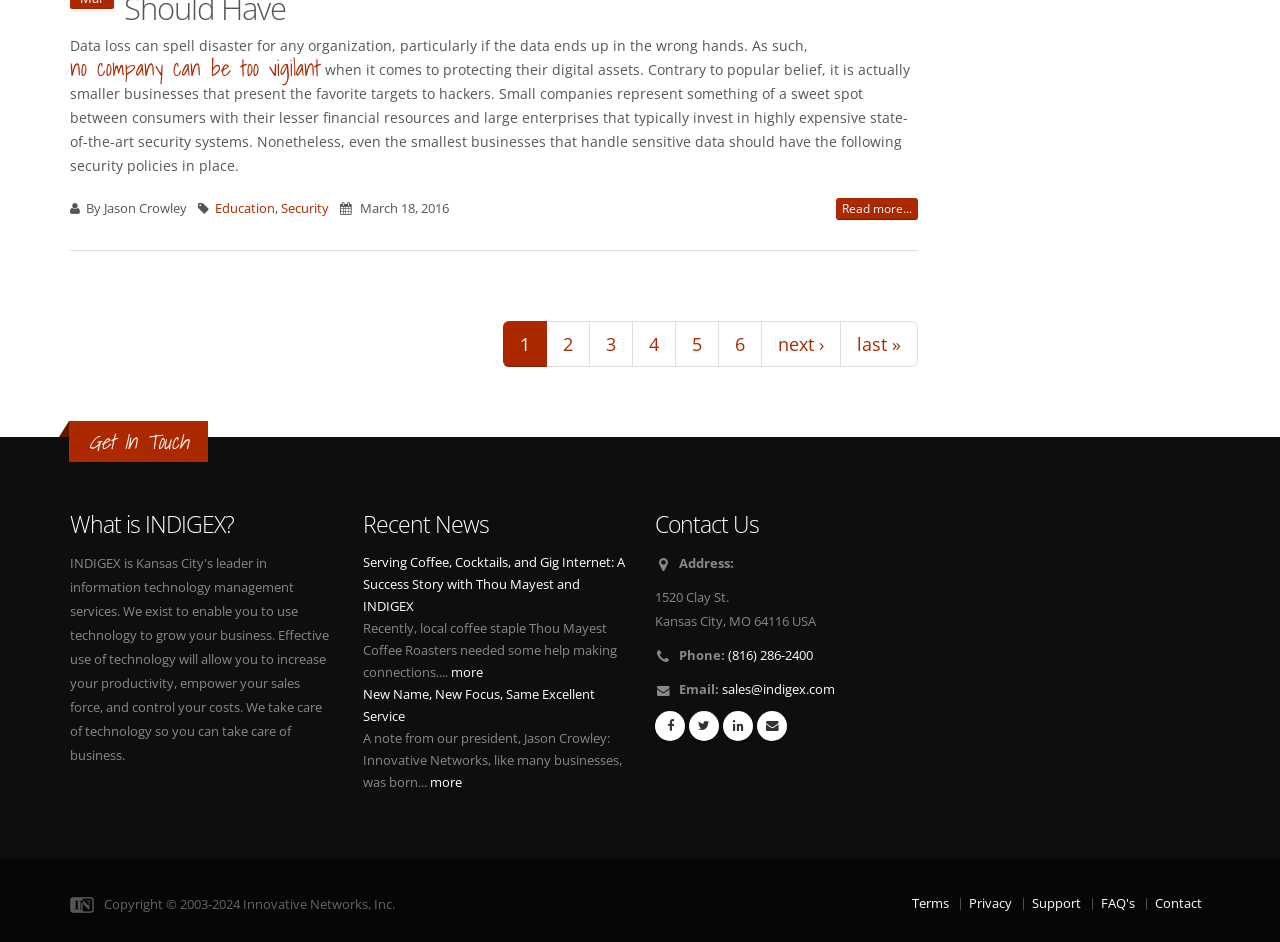Who is the author of the article?
Please ensure your answer is as detailed and informative as possible.

The author's name can be found in the static text element that mentions 'By Jason Crowley' near the top of the webpage.